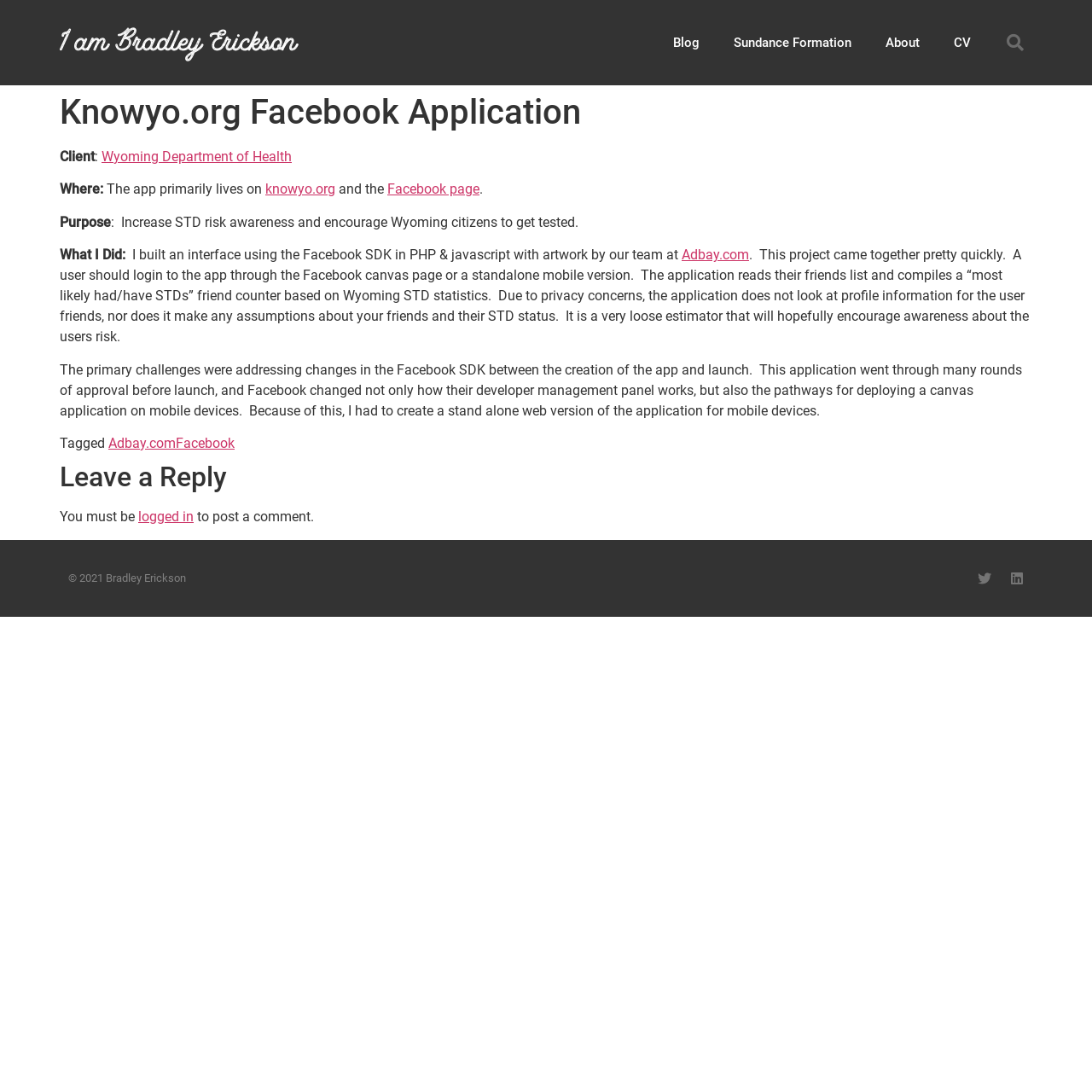Please determine the bounding box coordinates of the element's region to click for the following instruction: "Go to the 'About' page".

[0.795, 0.0, 0.858, 0.078]